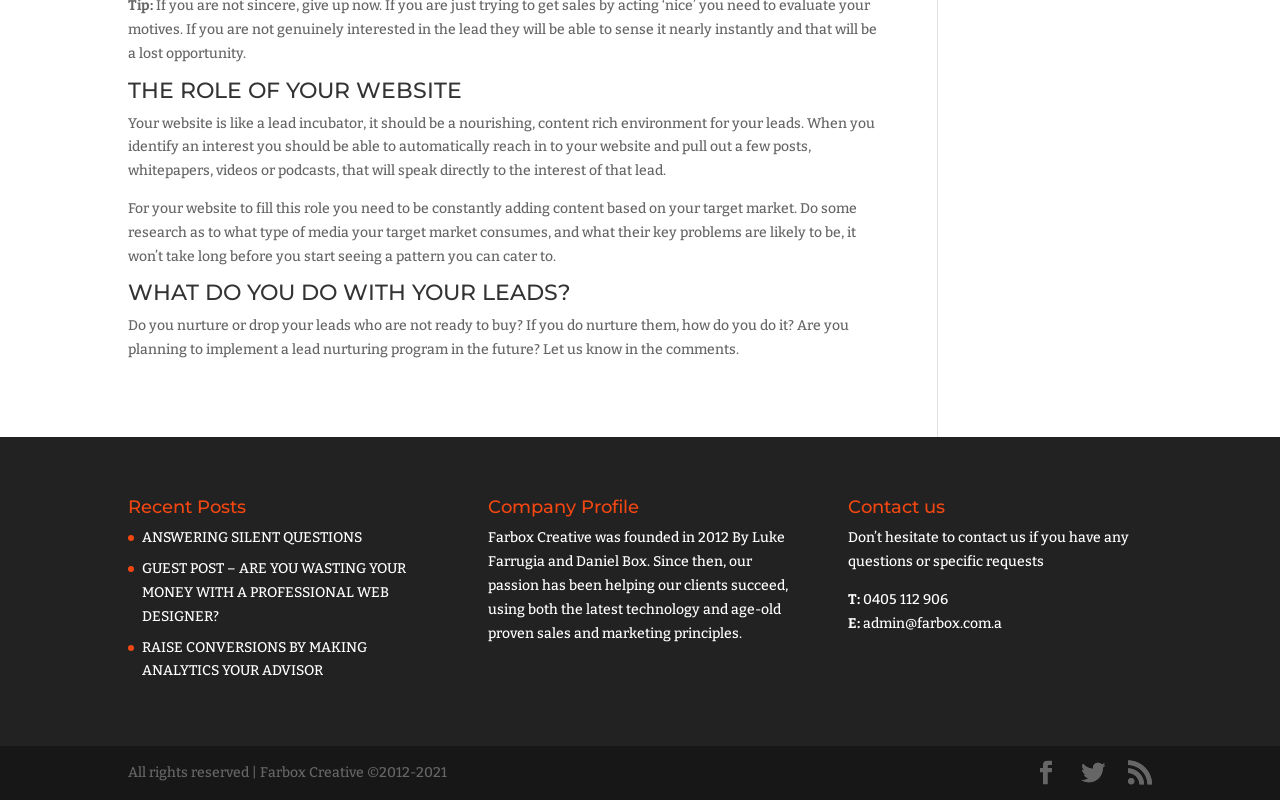Determine the bounding box coordinates of the element that should be clicked to execute the following command: "Enter email address in the newsletter subscription field".

None